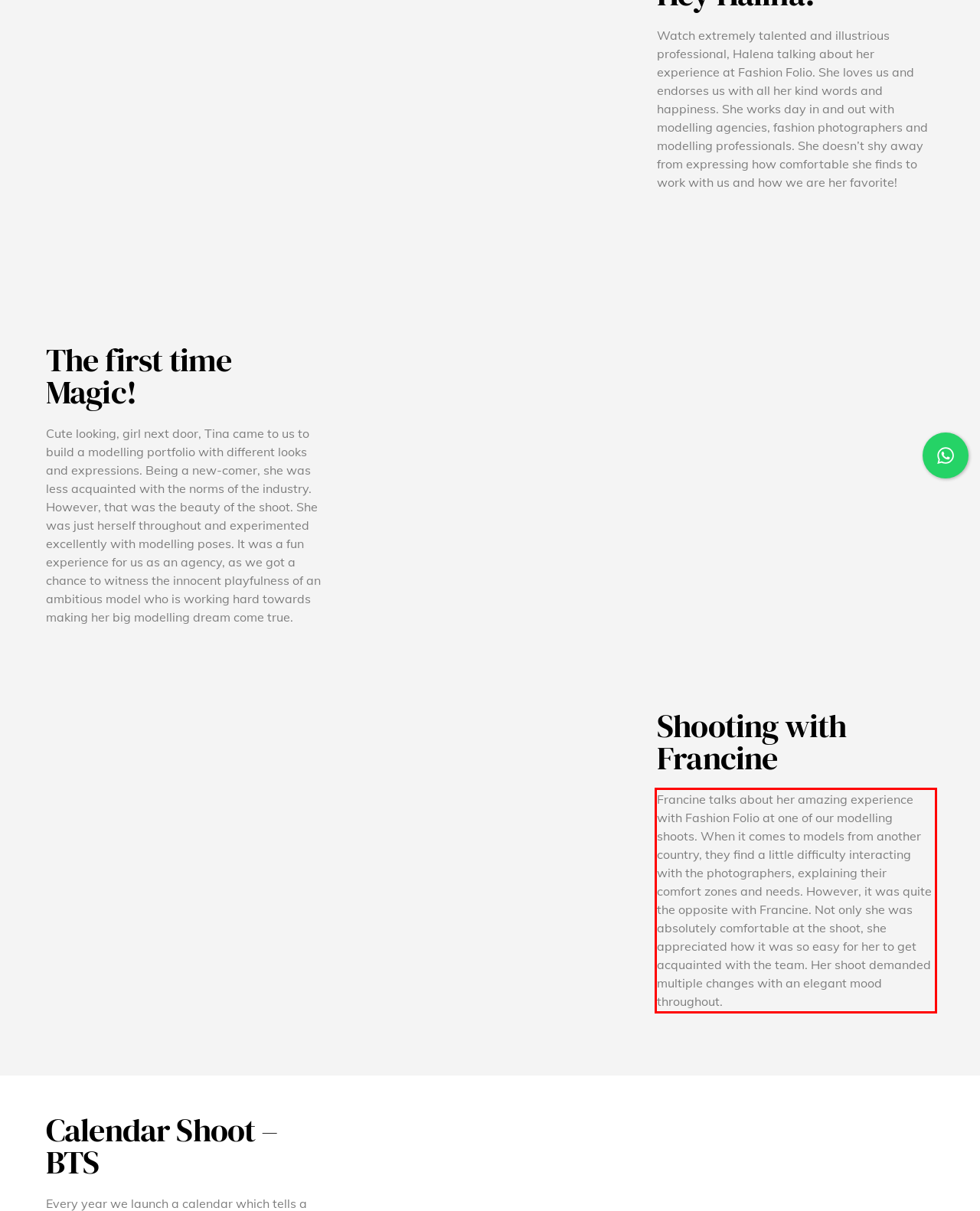Please identify and extract the text content from the UI element encased in a red bounding box on the provided webpage screenshot.

Francine talks about her amazing experience with Fashion Folio at one of our modelling shoots. When it comes to models from another country, they find a little difficulty interacting with the photographers, explaining their comfort zones and needs. However, it was quite the opposite with Francine. Not only she was absolutely comfortable at the shoot, she appreciated how it was so easy for her to get acquainted with the team. Her shoot demanded multiple changes with an elegant mood throughout.